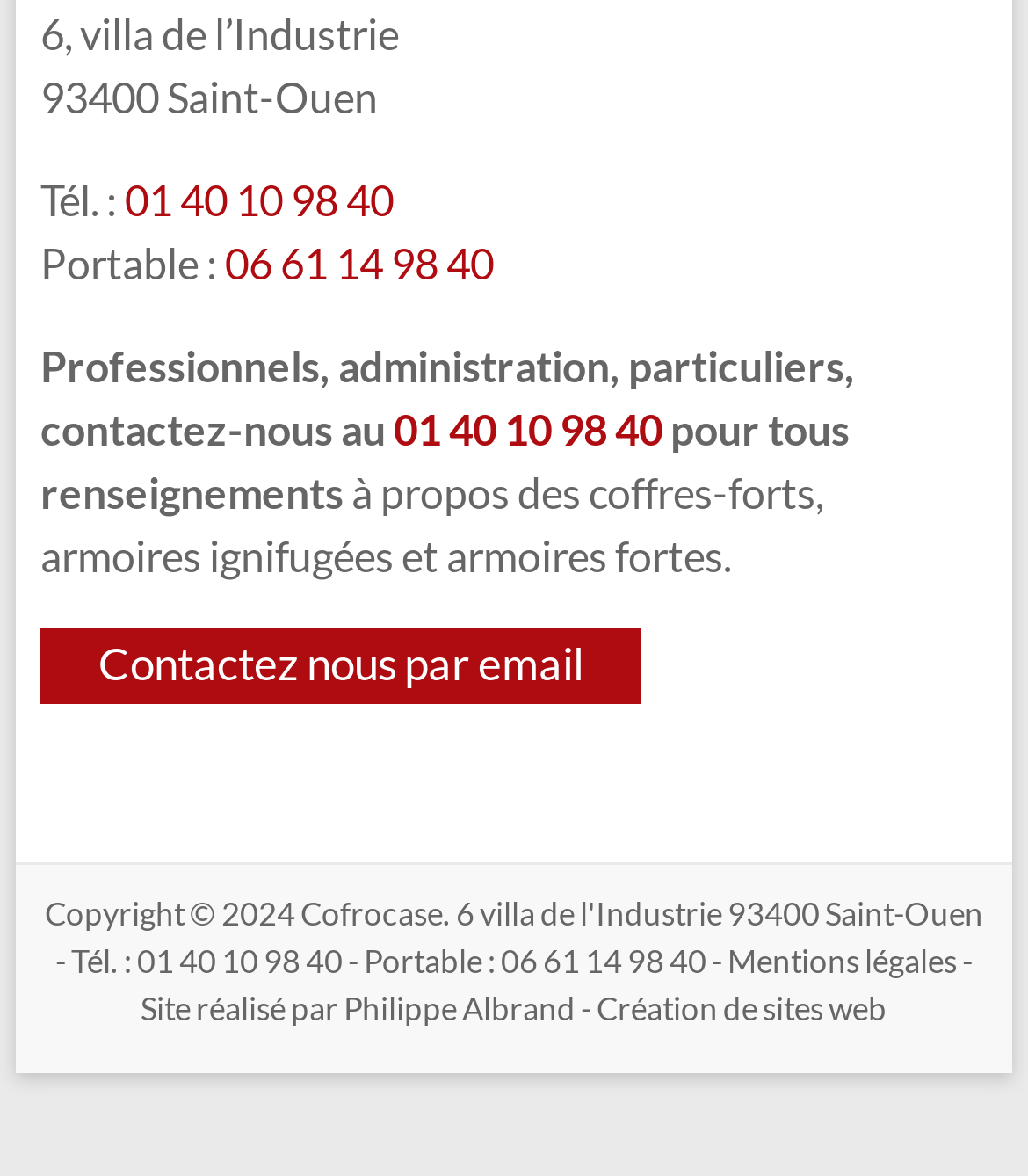Please locate the clickable area by providing the bounding box coordinates to follow this instruction: "Call the phone number".

[0.121, 0.148, 0.383, 0.19]